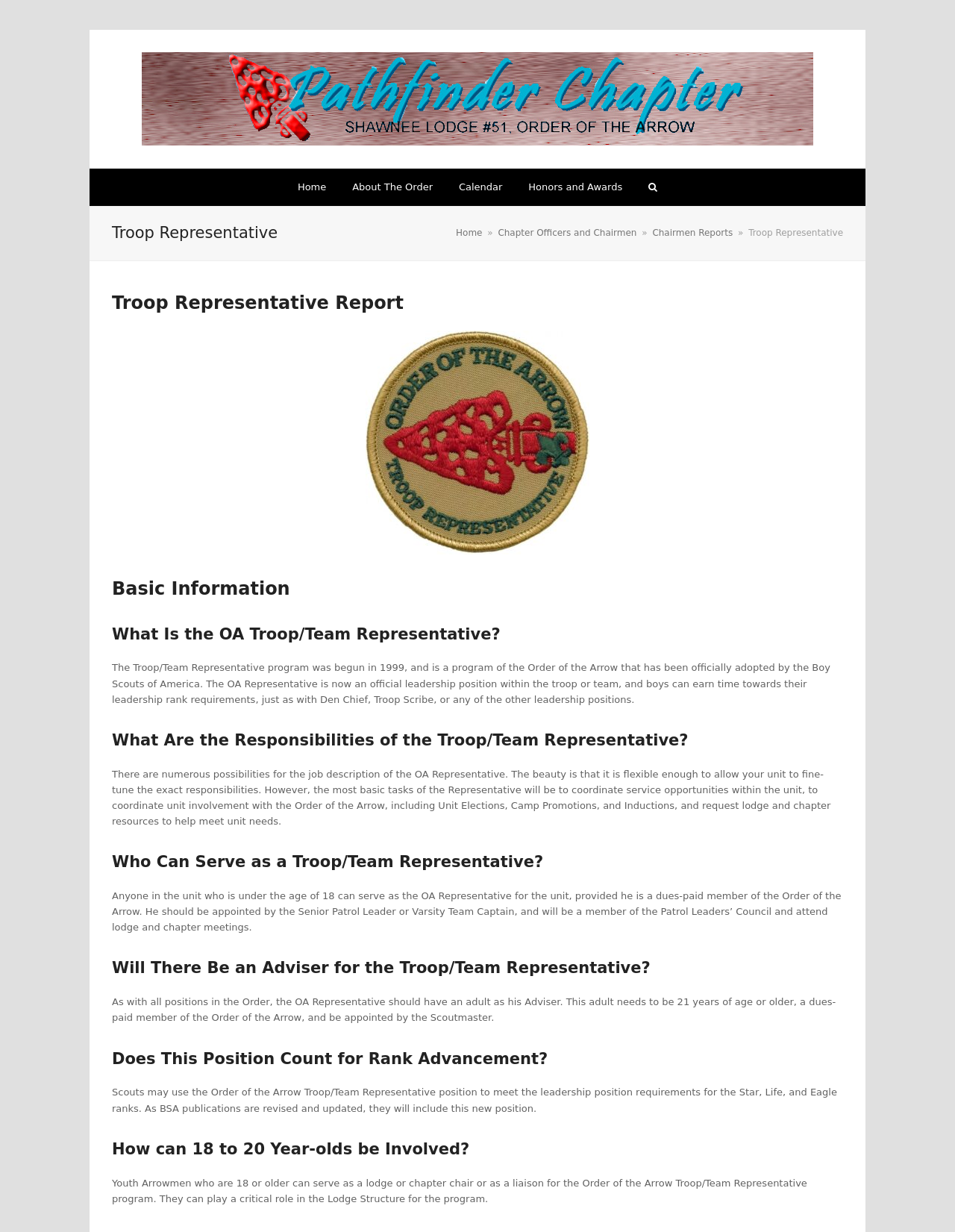Refer to the image and provide an in-depth answer to the question:
What is the role of the OA Representative?

The OA Representative's role is to coordinate service opportunities within the unit, to coordinate unit involvement with the Order of the Arrow, including Unit Elections, Camp Promotions, and Inductions, and request lodge and chapter resources to help meet unit needs, as mentioned in the webpage content under the heading 'What Are the Responsibilities of the Troop/Team Representative?'.